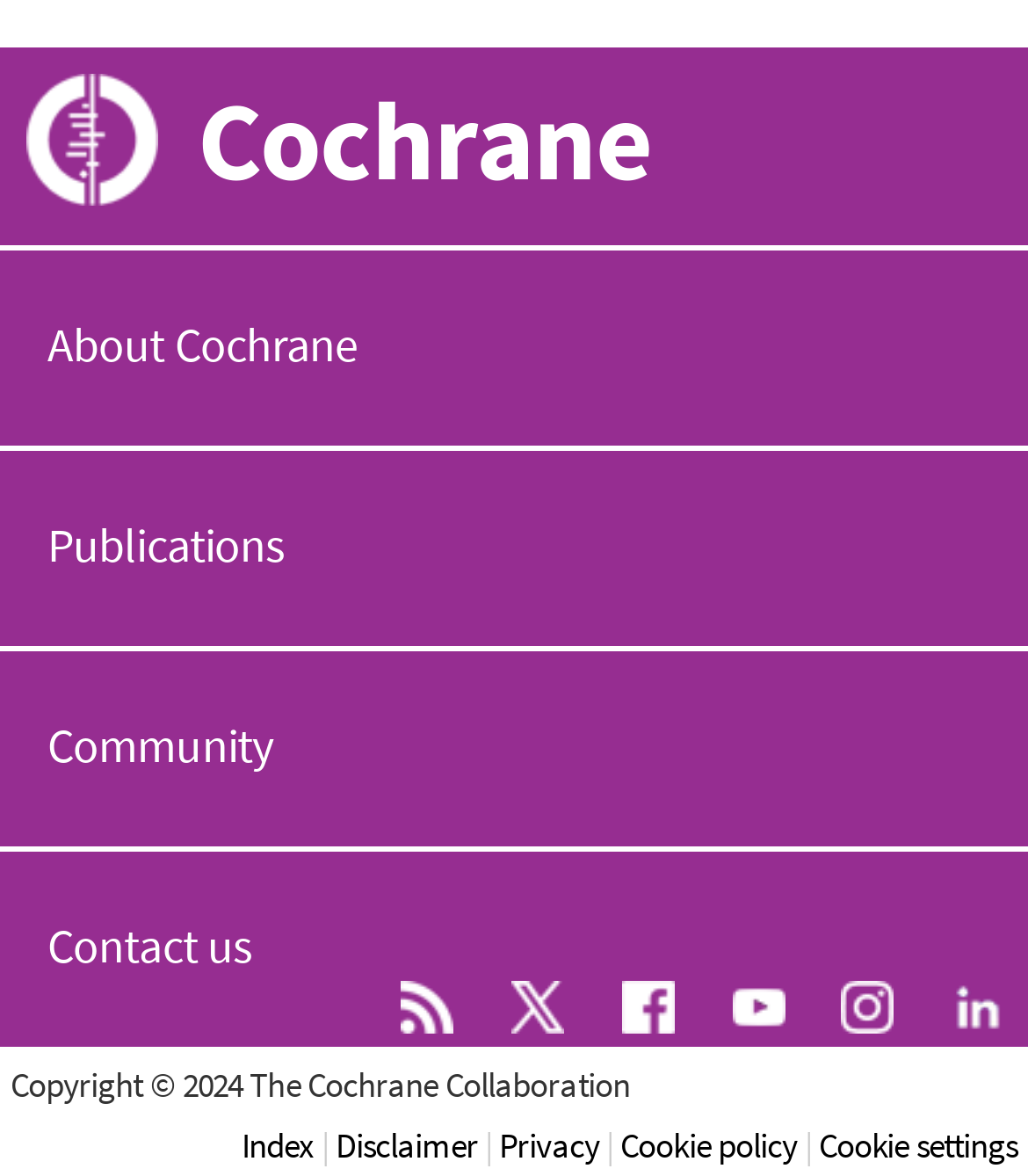Please provide the bounding box coordinates for the element that needs to be clicked to perform the instruction: "Follow Cochrane on Twitter". The coordinates must consist of four float numbers between 0 and 1, formatted as [left, top, right, bottom].

[0.475, 0.838, 0.572, 0.89]